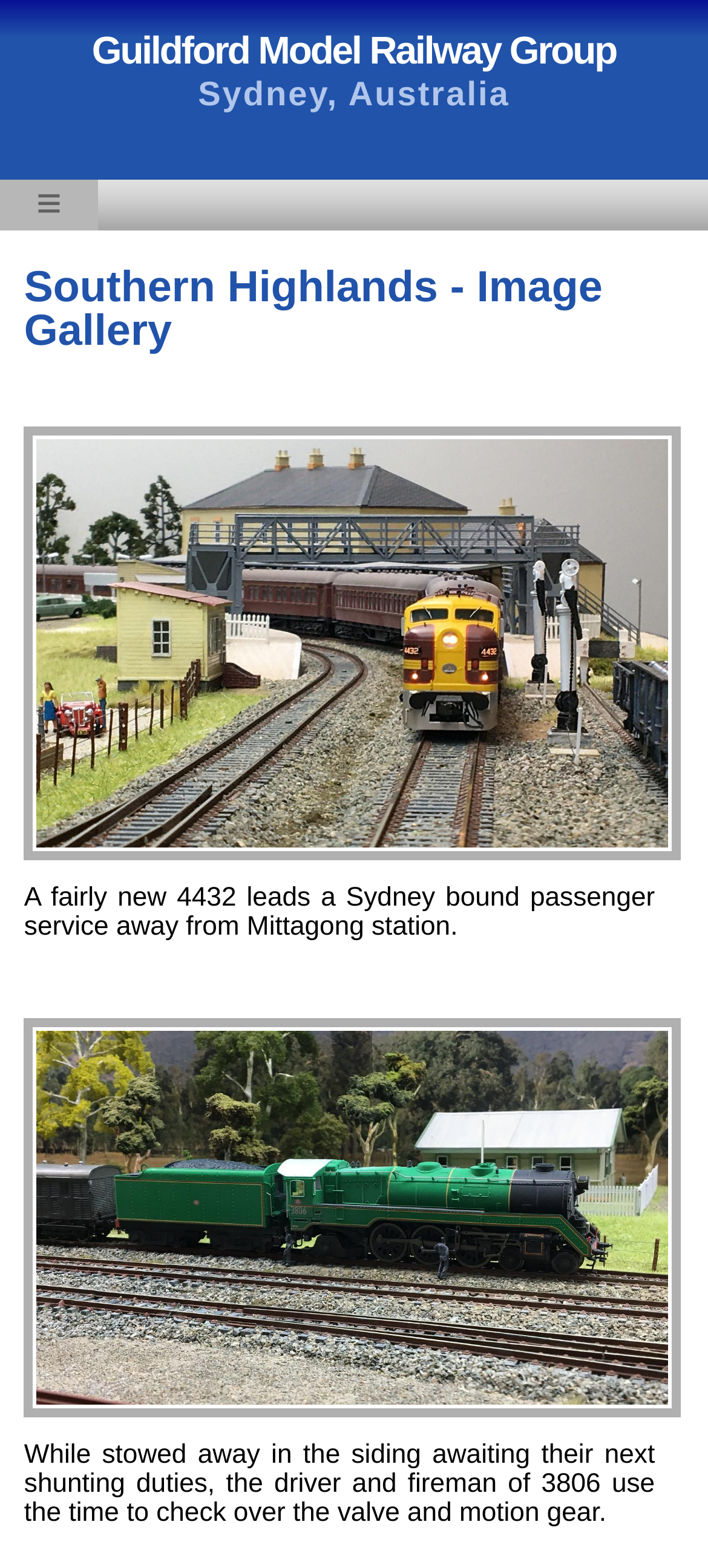What is the name of the railway layout?
Based on the image, answer the question with a single word or brief phrase.

Southern Highlands